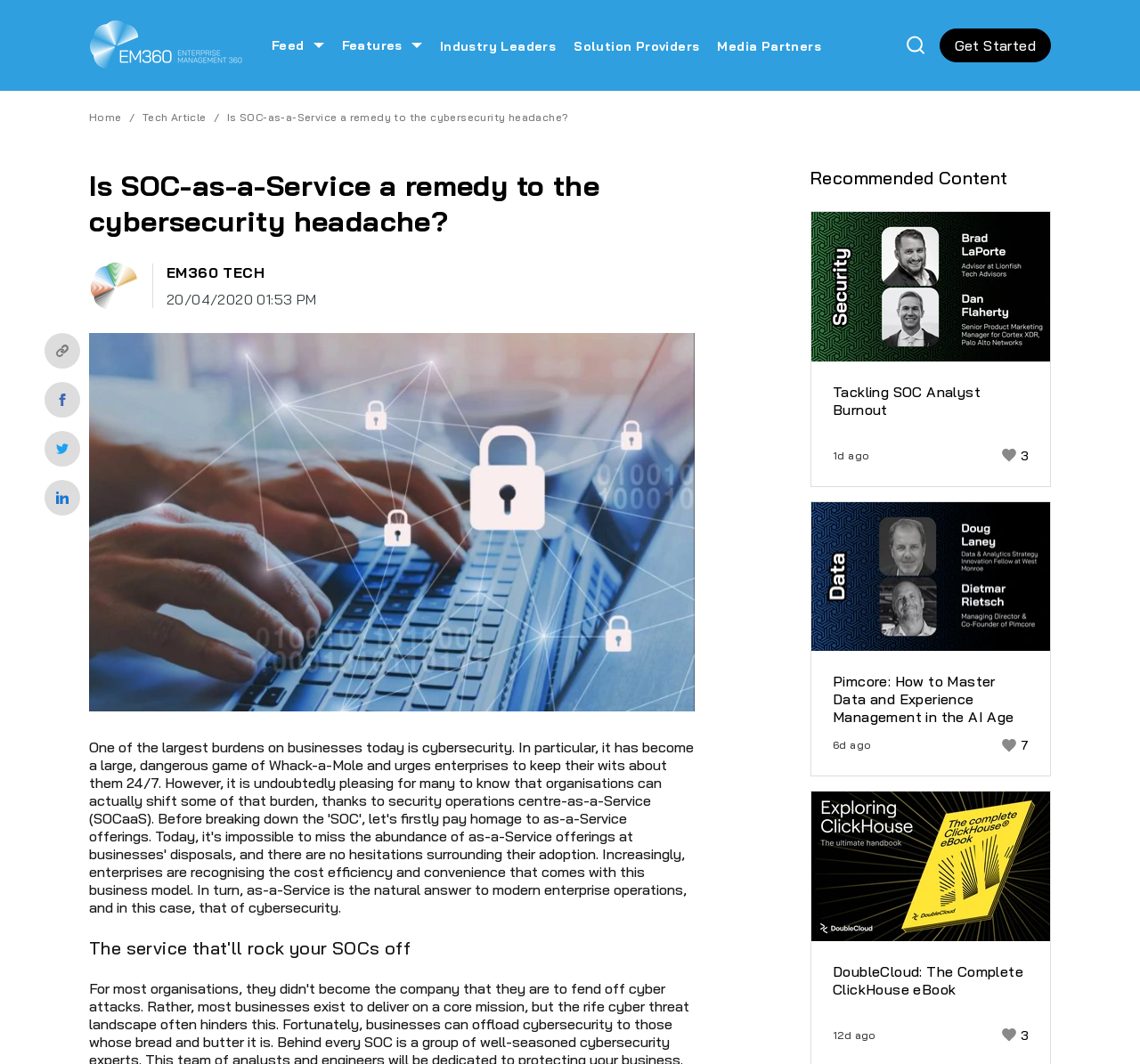Given the element description Solution Providers, specify the bounding box coordinates of the corresponding UI element in the format (top-left x, top-left y, bottom-right x, bottom-right y). All values must be between 0 and 1.

[0.503, 0.036, 0.614, 0.051]